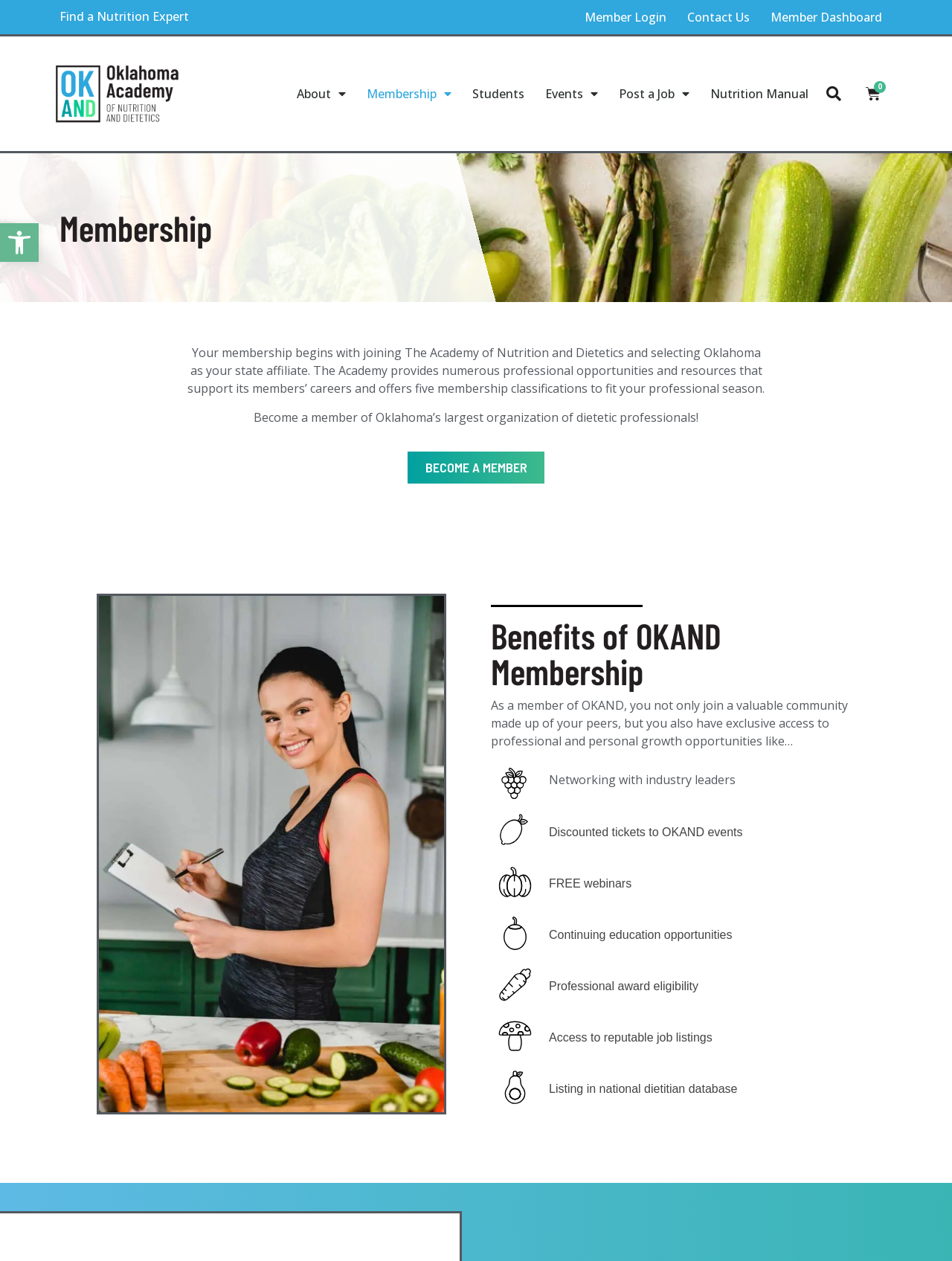Find the bounding box coordinates of the area to click in order to follow the instruction: "Login as a member".

[0.603, 0.006, 0.711, 0.021]